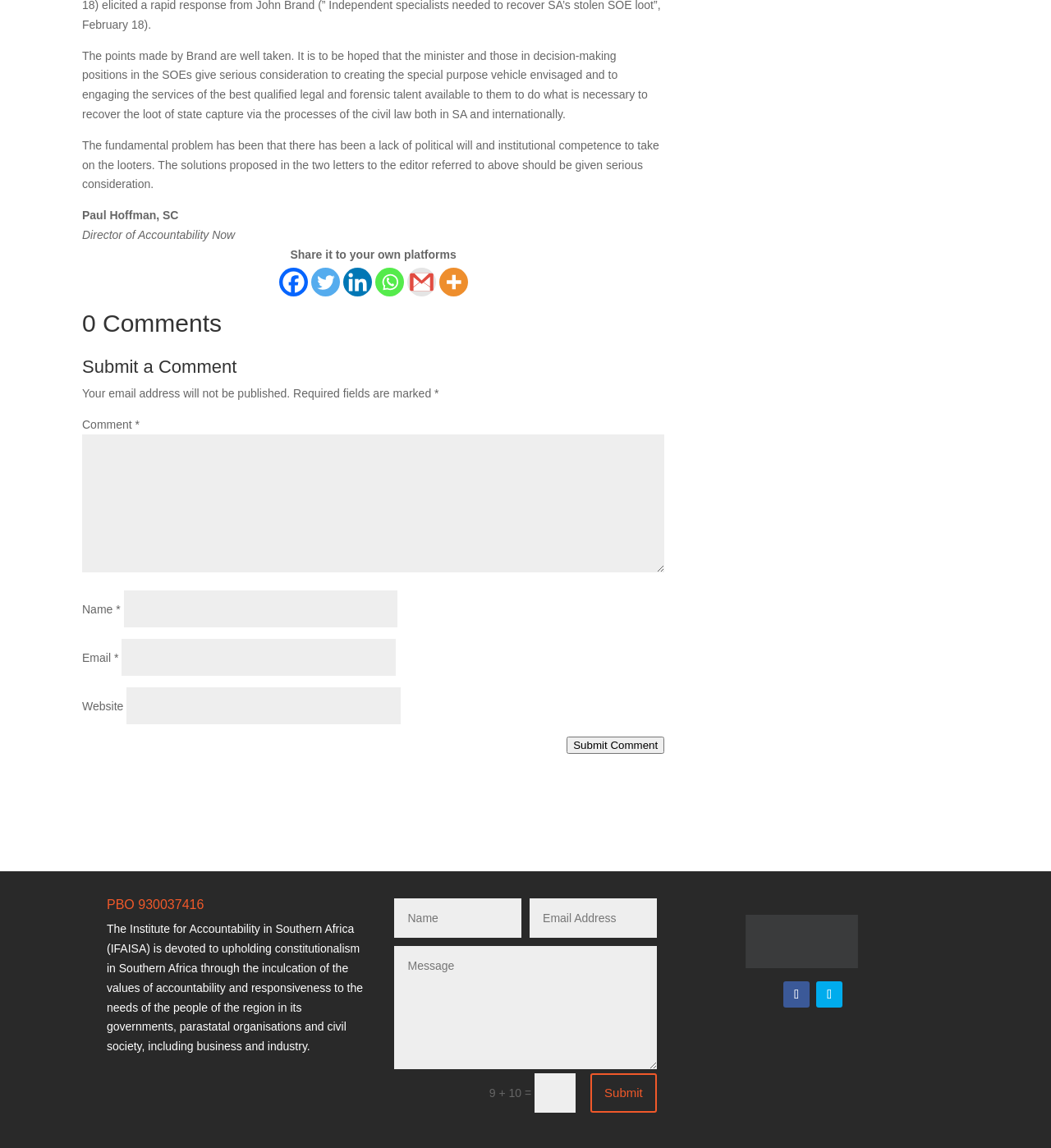Use the information in the screenshot to answer the question comprehensively: What is the purpose of the text fields at the bottom?

The text fields at the bottom, including 'Comment', 'Name', 'Email', and 'Website', are likely used to enter information when submitting a comment, as they are accompanied by a 'Submit Comment' button.